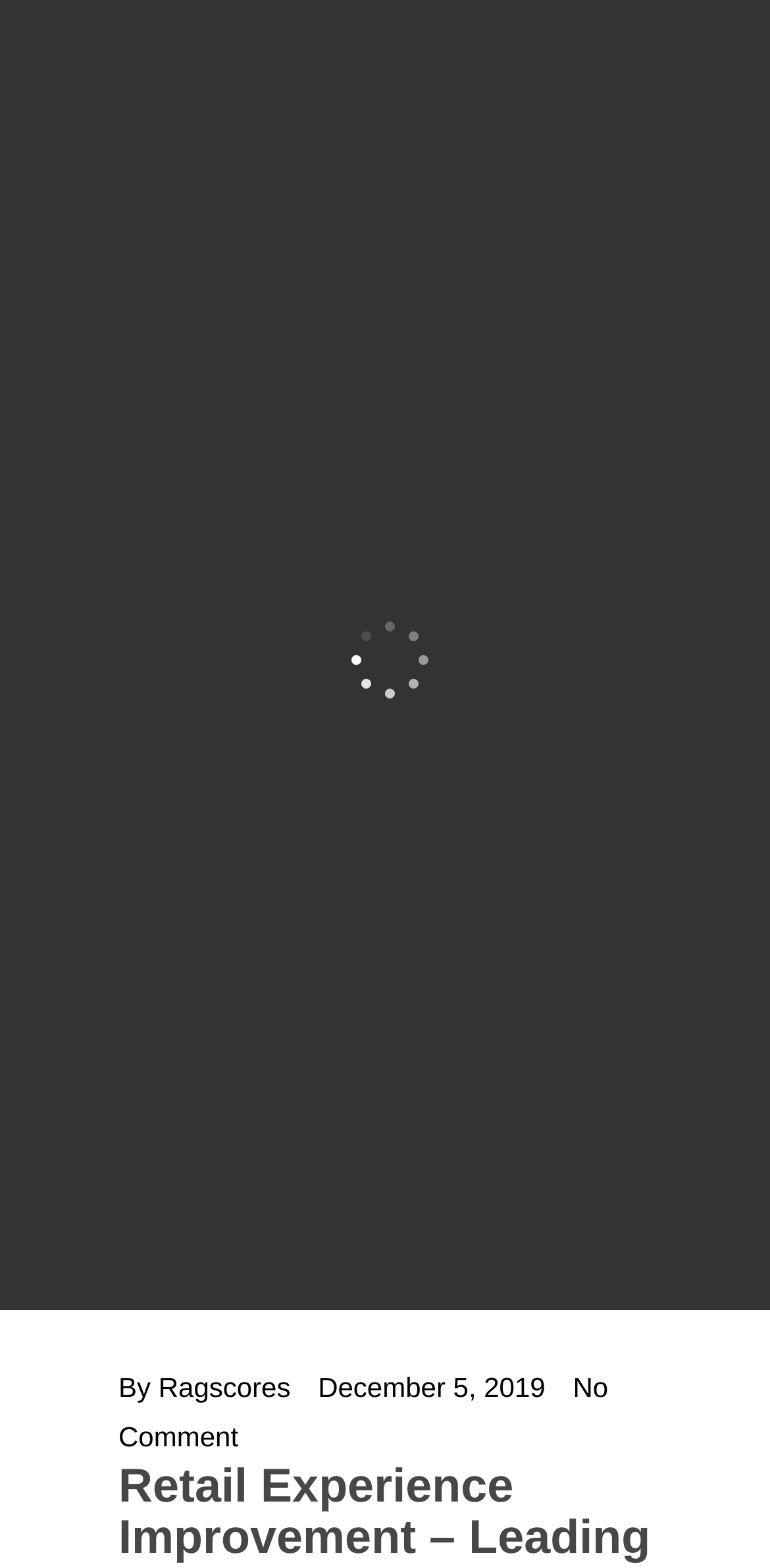Please identify the bounding box coordinates of the area I need to click to accomplish the following instruction: "Go to Home page".

[0.154, 0.608, 0.292, 0.628]